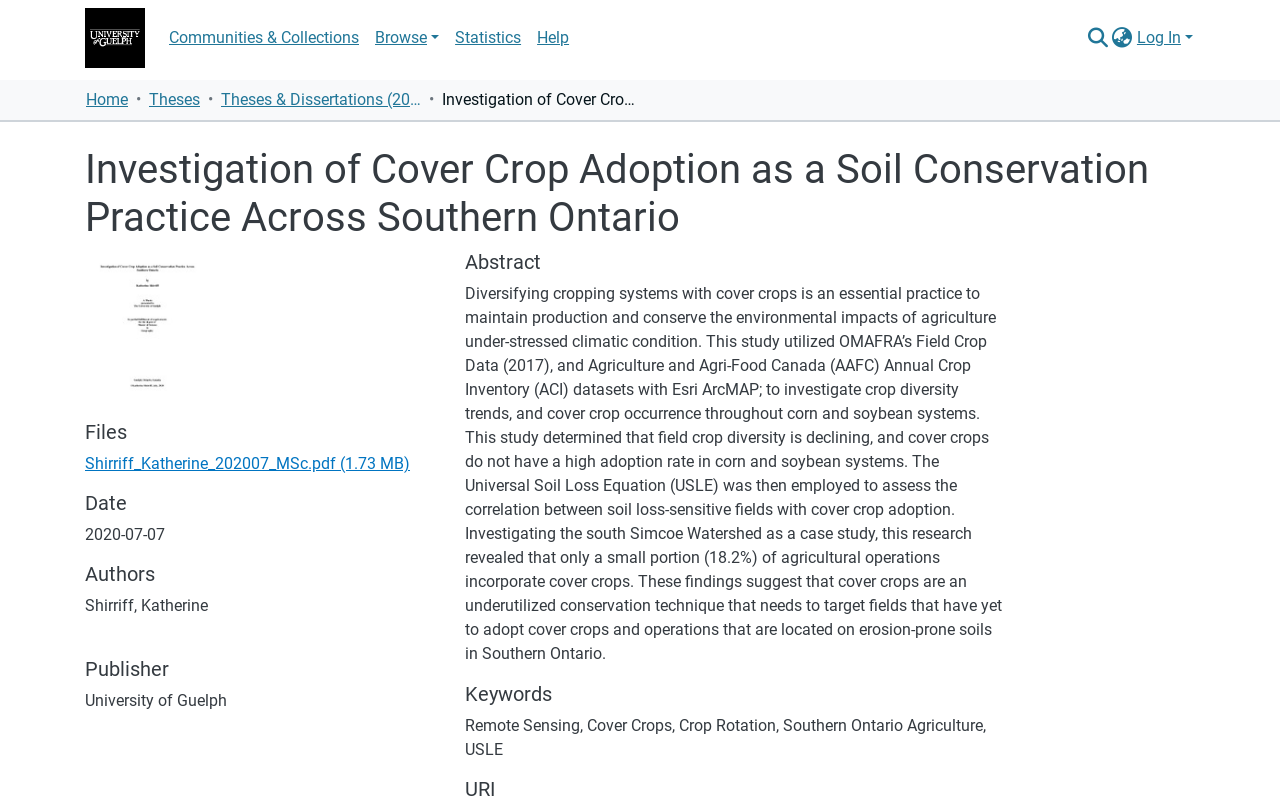Find the bounding box coordinates for the area that must be clicked to perform this action: "Log in".

[0.887, 0.035, 0.934, 0.059]